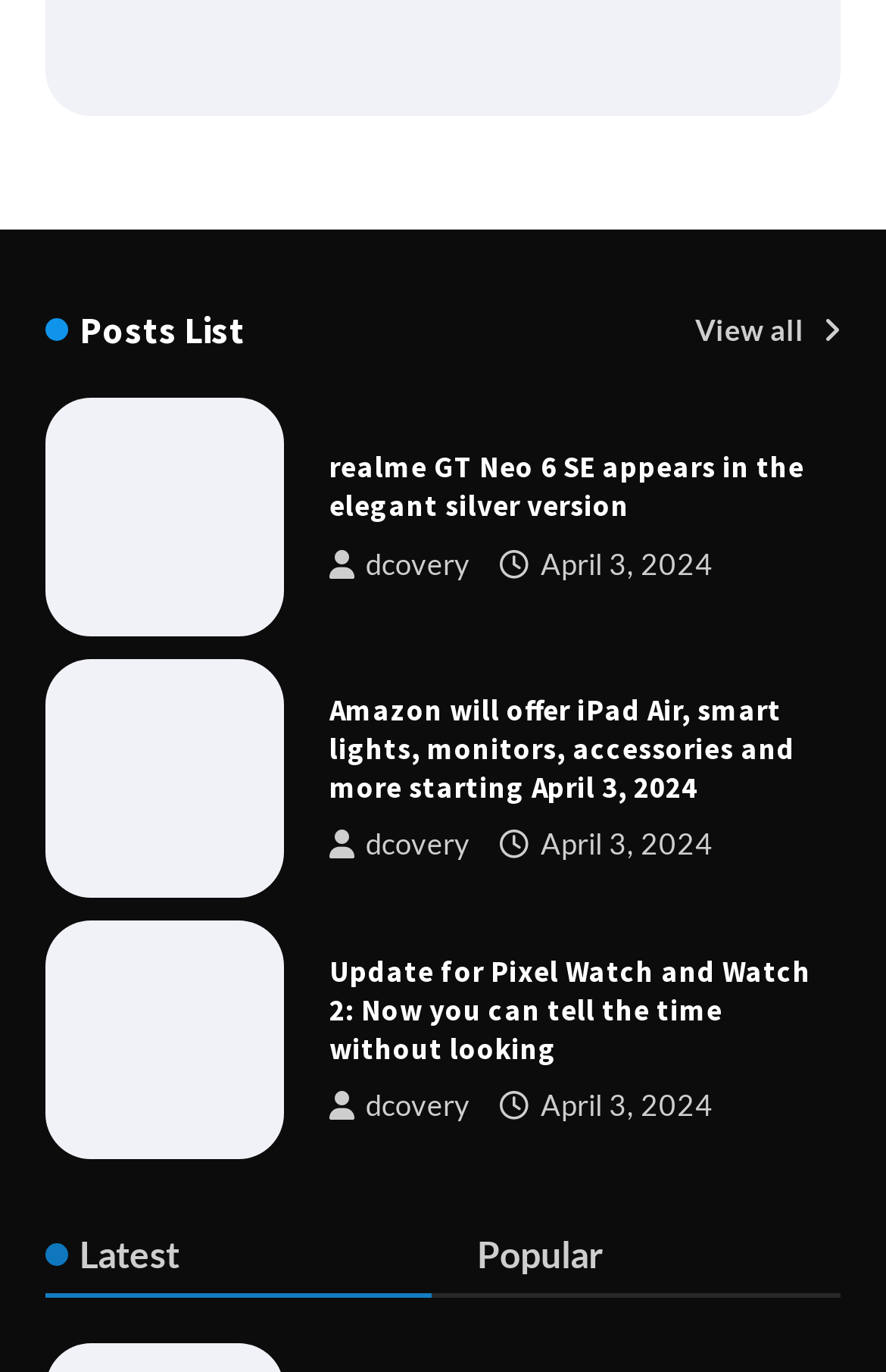Please answer the following question using a single word or phrase: 
What is the date mentioned in the second post?

April 3, 2024